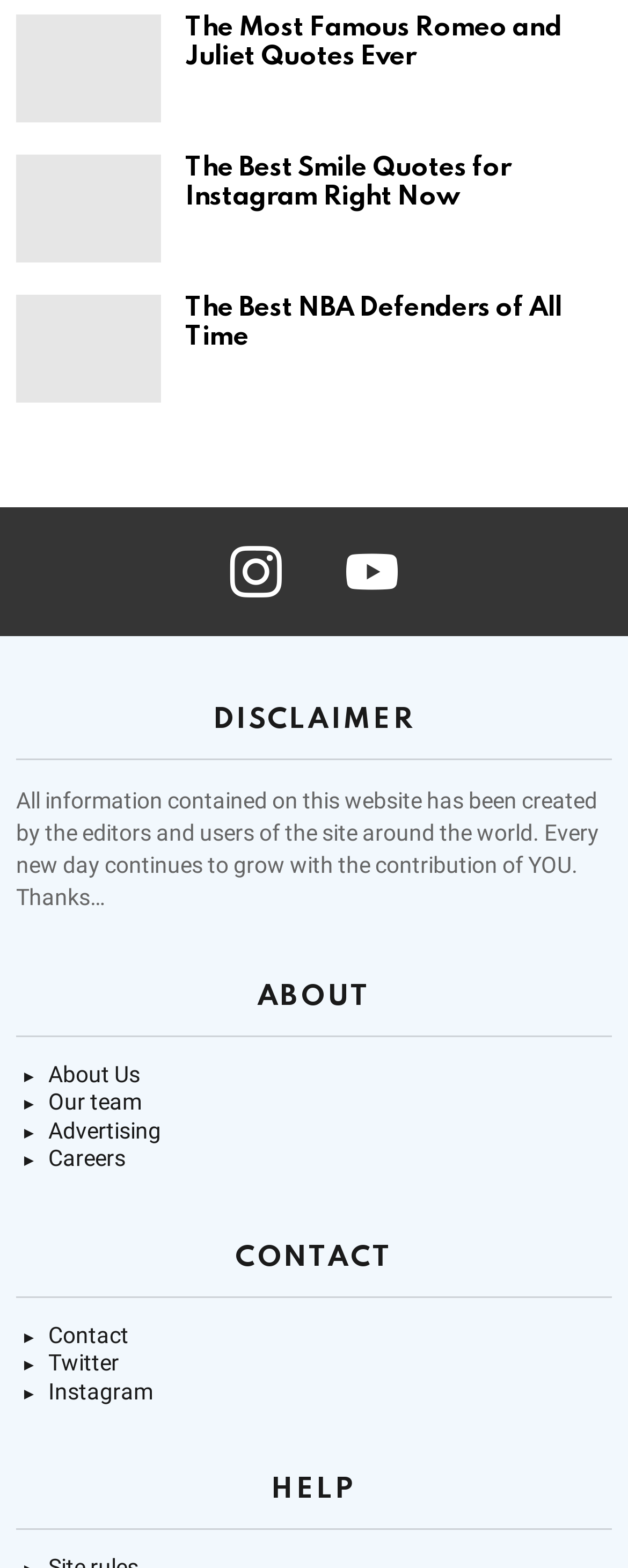Please specify the bounding box coordinates of the region to click in order to perform the following instruction: "Visit the CONTACT page".

None